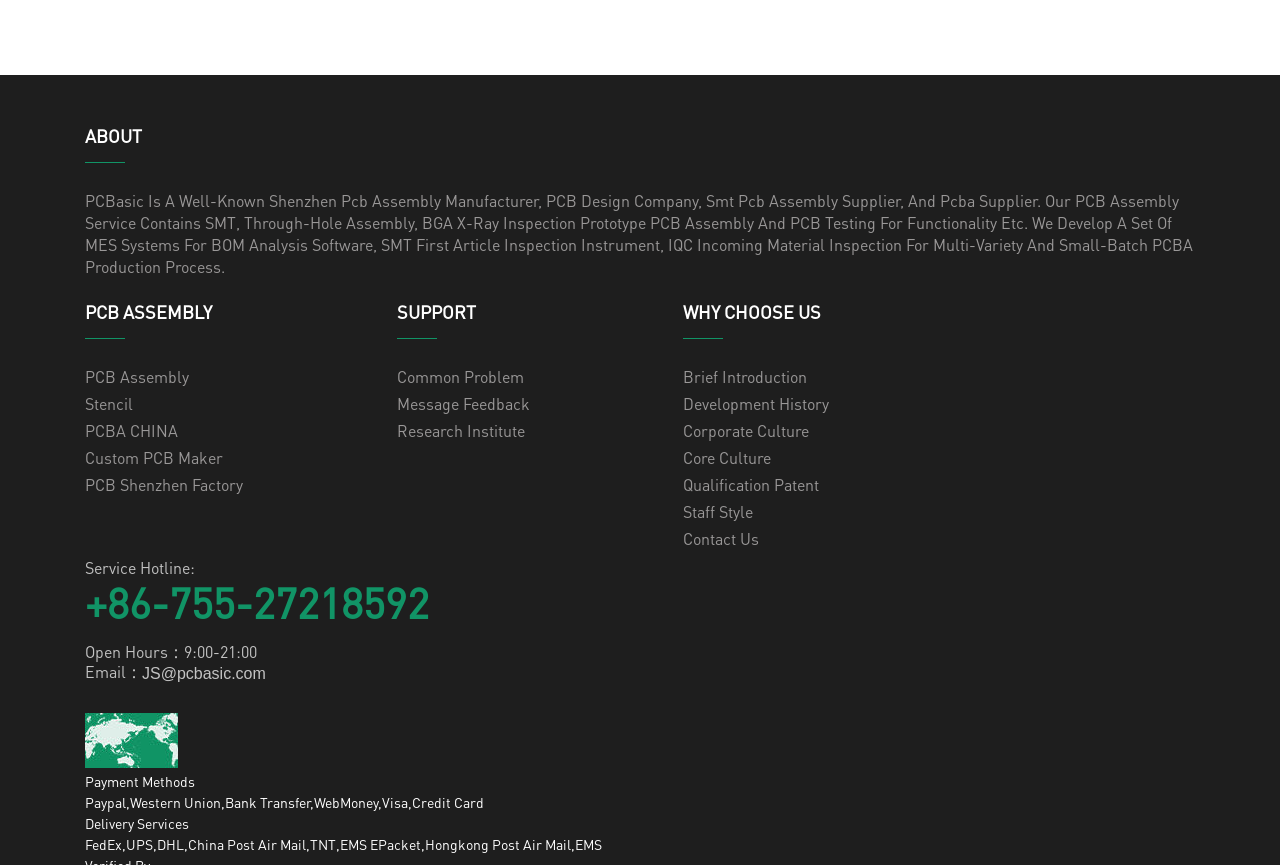Given the content of the image, can you provide a detailed answer to the question?
What payment methods are accepted?

According to the webpage, the company accepts various payment methods, including Paypal, Western Union, Bank Transfer, WebMoney, Visa, and Credit Card. This information is listed under the 'Payment Methods' section.